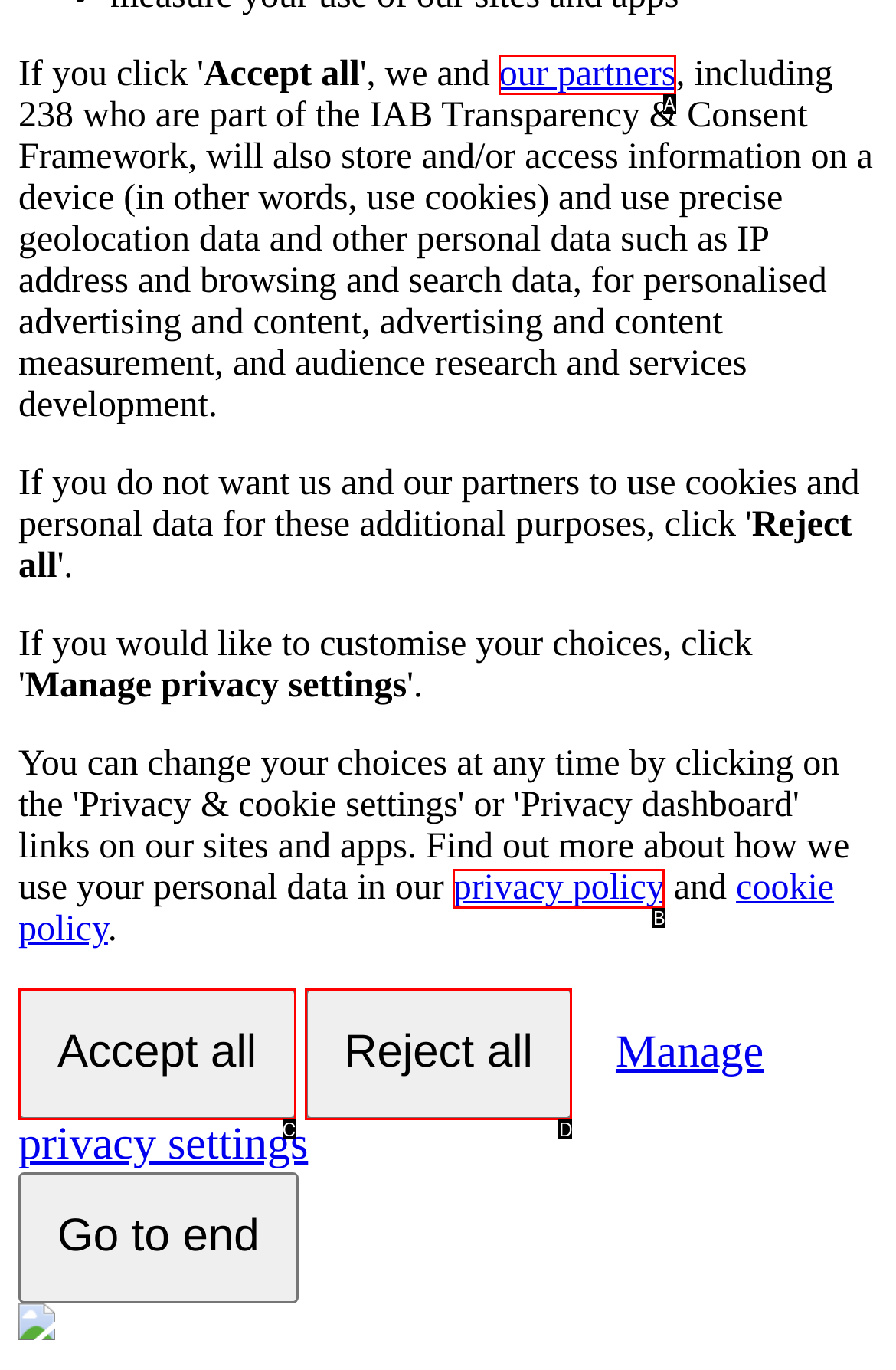Pick the option that corresponds to: Reject all
Provide the letter of the correct choice.

D